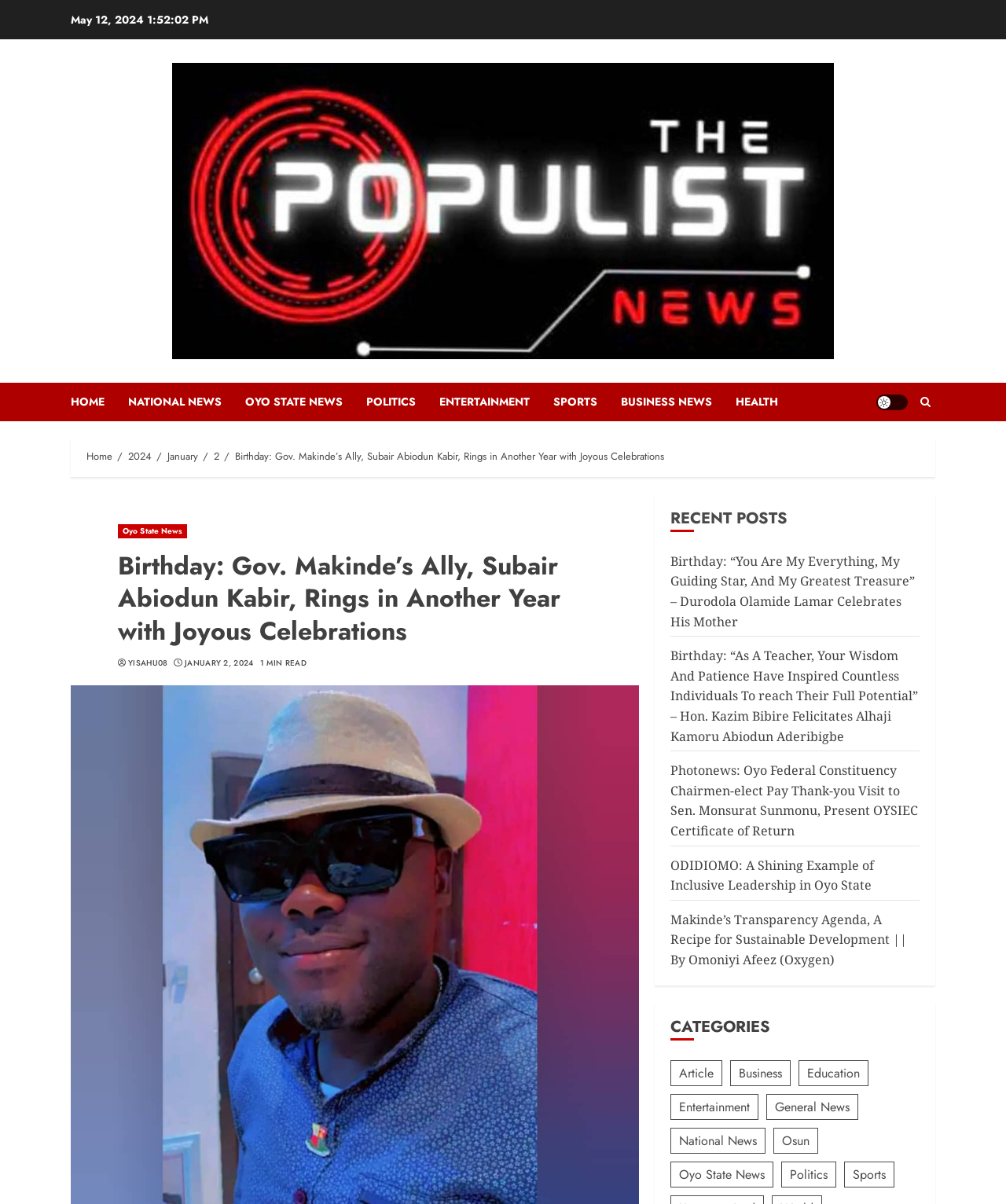Highlight the bounding box coordinates of the element you need to click to perform the following instruction: "Click on the 'Light/Dark Button'."

[0.871, 0.327, 0.902, 0.34]